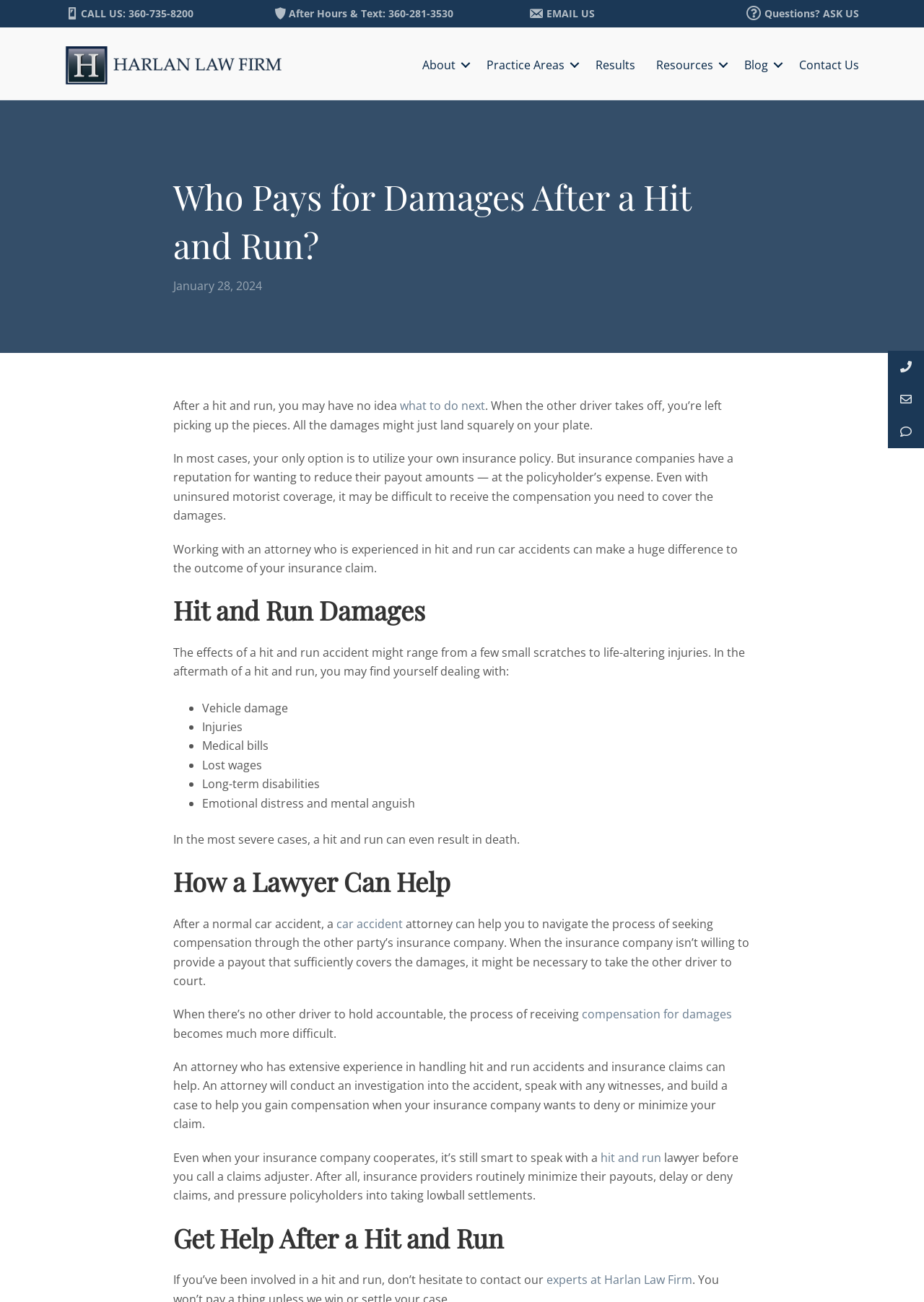Kindly respond to the following question with a single word or a brief phrase: 
What can an attorney do to help after a hit and run?

Conduct an investigation, speak with witnesses, build a case